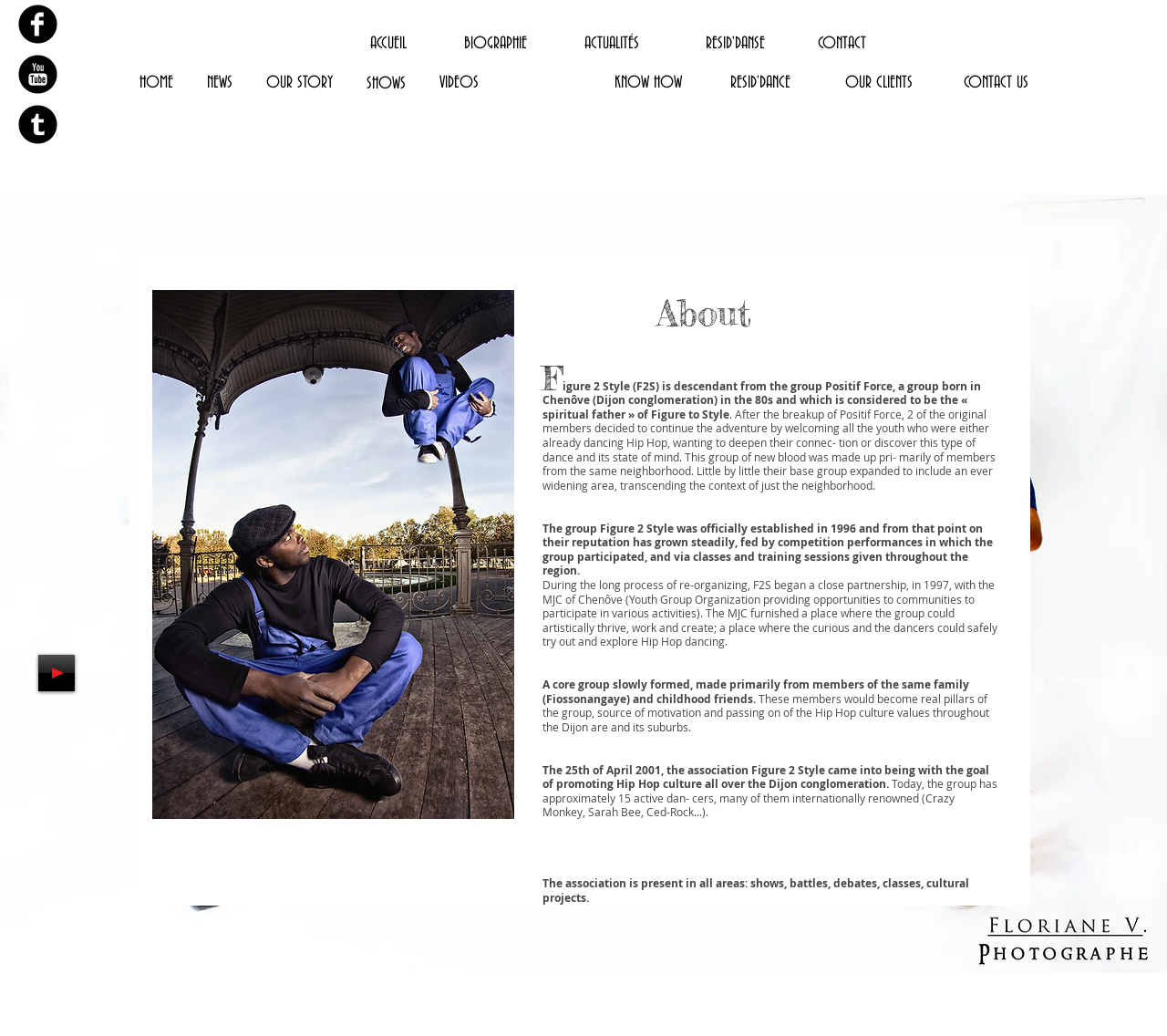What is the location of the MJC that Figure 2 Style partnered with?
Look at the image and answer the question using a single word or phrase.

Chenôve